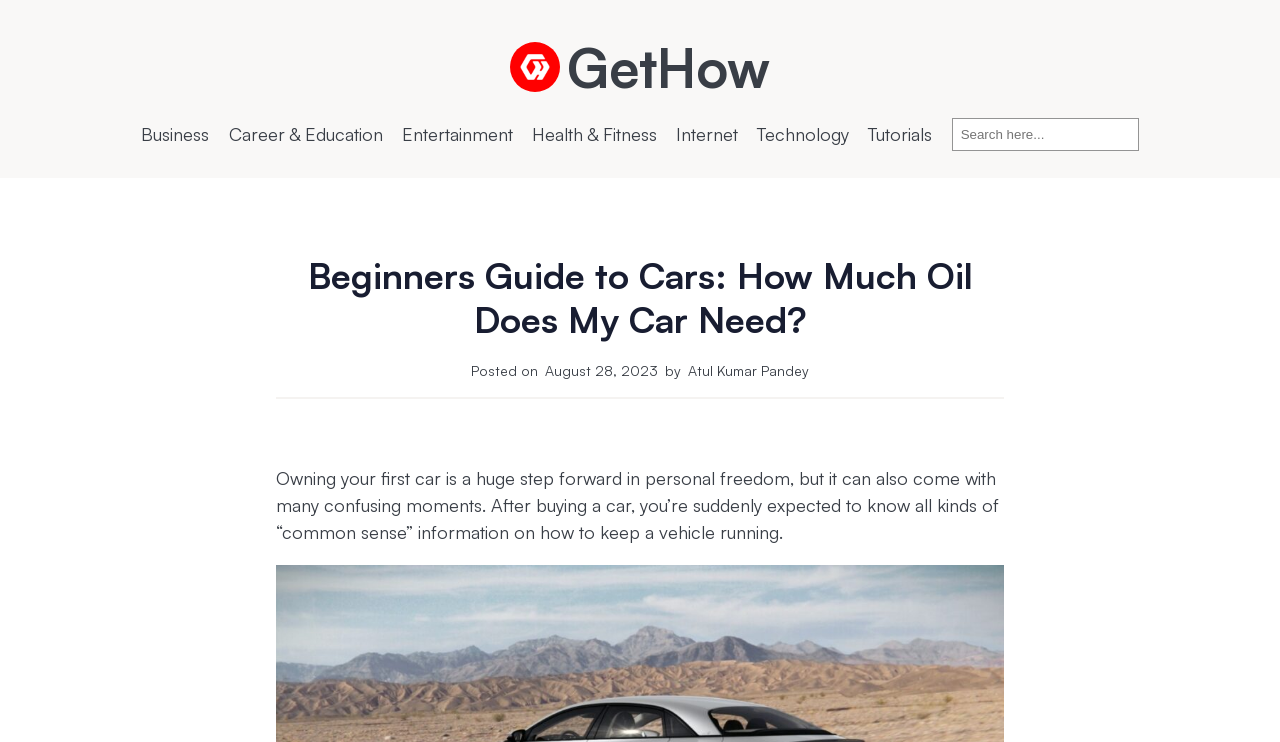Find the bounding box coordinates for the HTML element described as: "Career & Education". The coordinates should consist of four float values between 0 and 1, i.e., [left, top, right, bottom].

[0.179, 0.164, 0.299, 0.2]